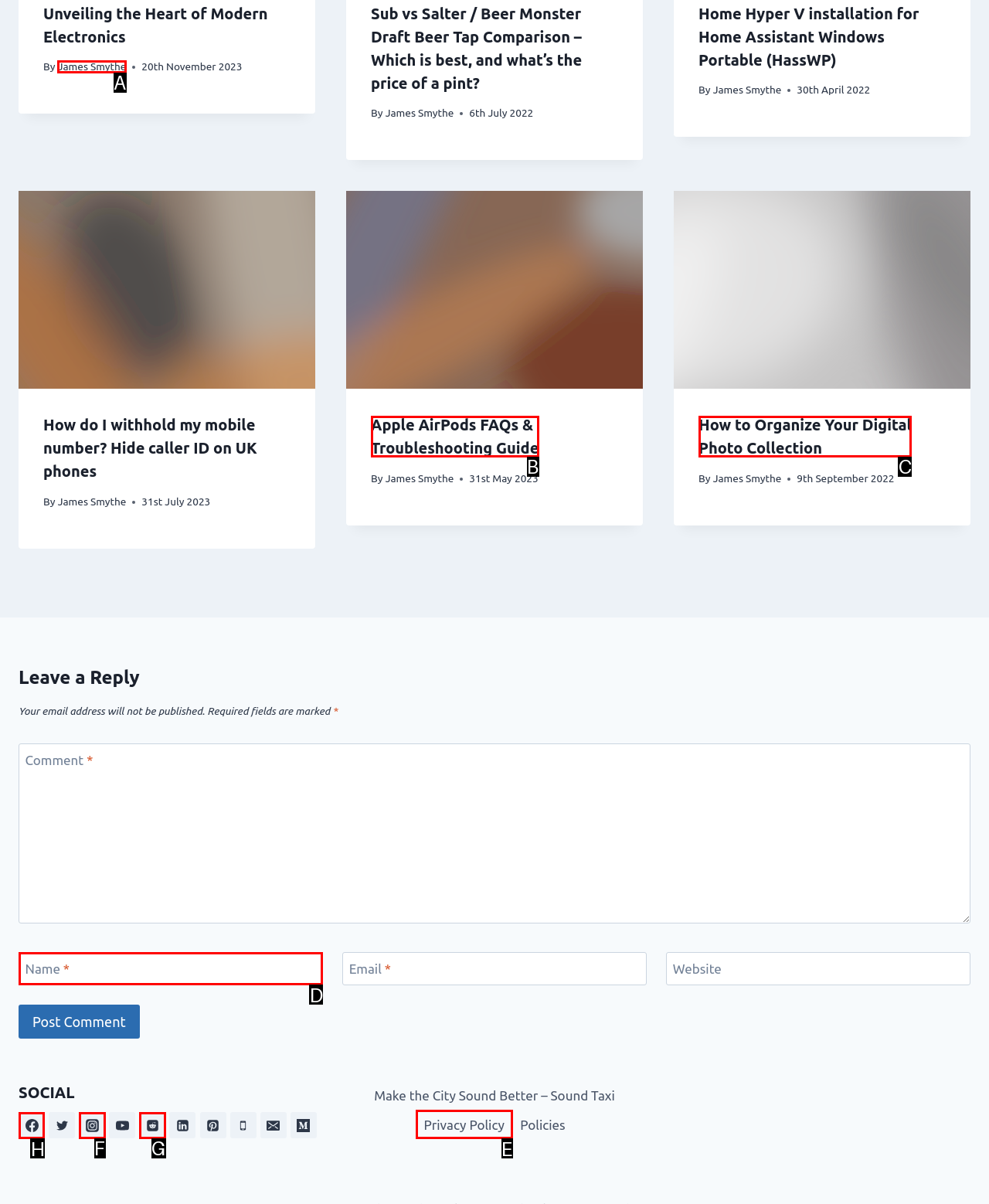Tell me which one HTML element I should click to complete the following task: Visit Facebook page Answer with the option's letter from the given choices directly.

H